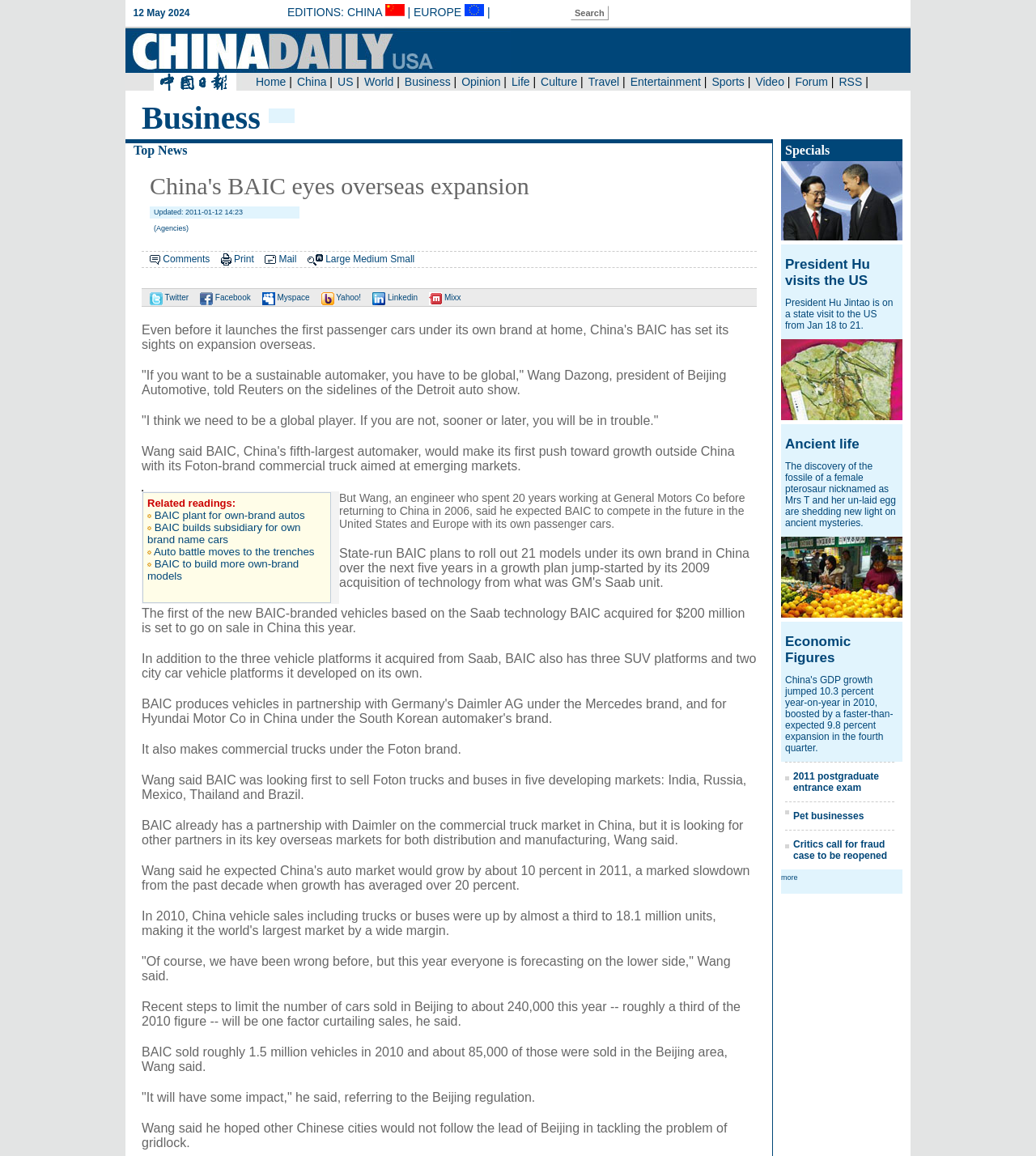Please indicate the bounding box coordinates of the element's region to be clicked to achieve the instruction: "Click on Top News". Provide the coordinates as four float numbers between 0 and 1, i.e., [left, top, right, bottom].

[0.129, 0.124, 0.181, 0.136]